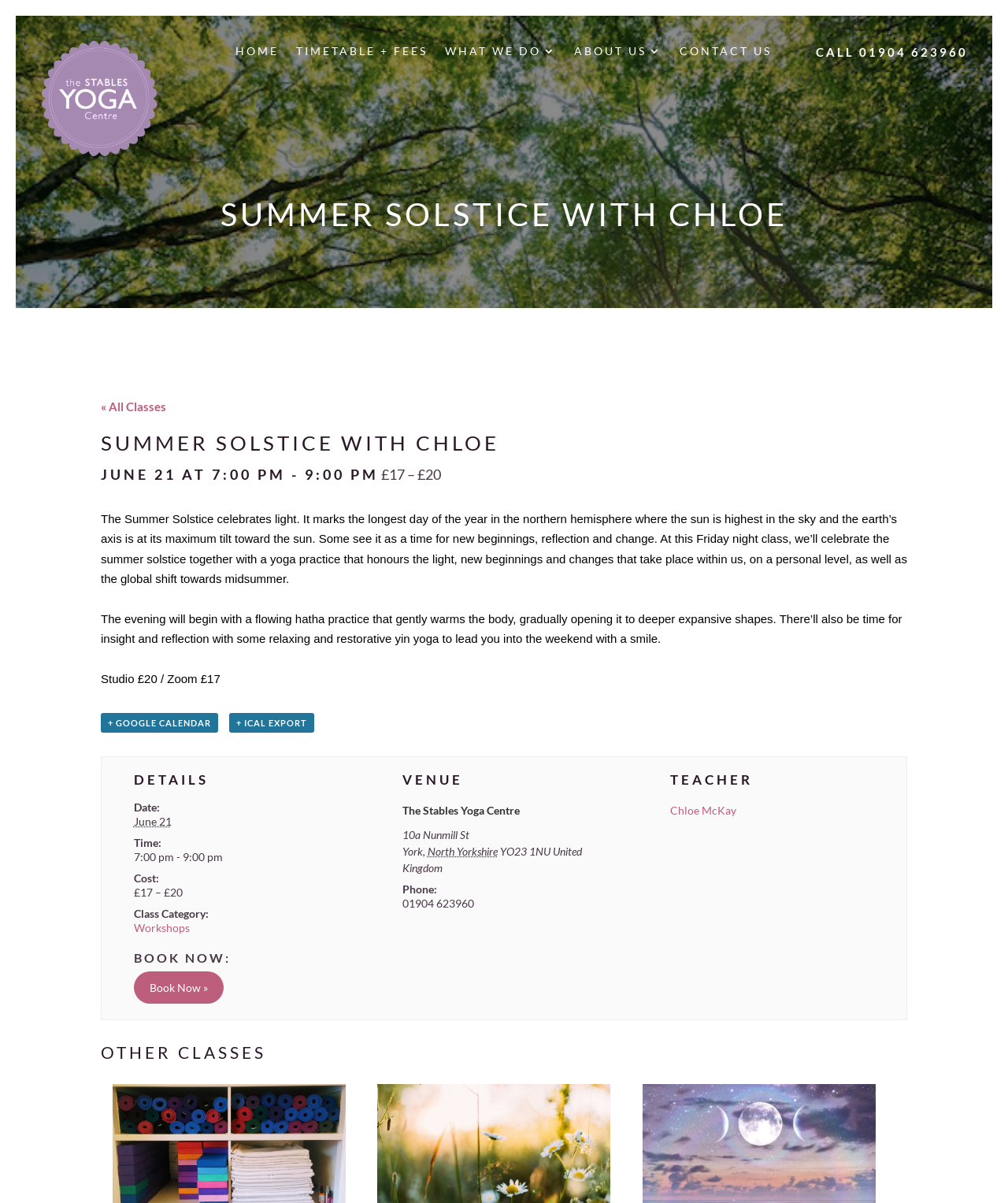Could you highlight the region that needs to be clicked to execute the instruction: "Click HOME"?

[0.234, 0.038, 0.277, 0.052]